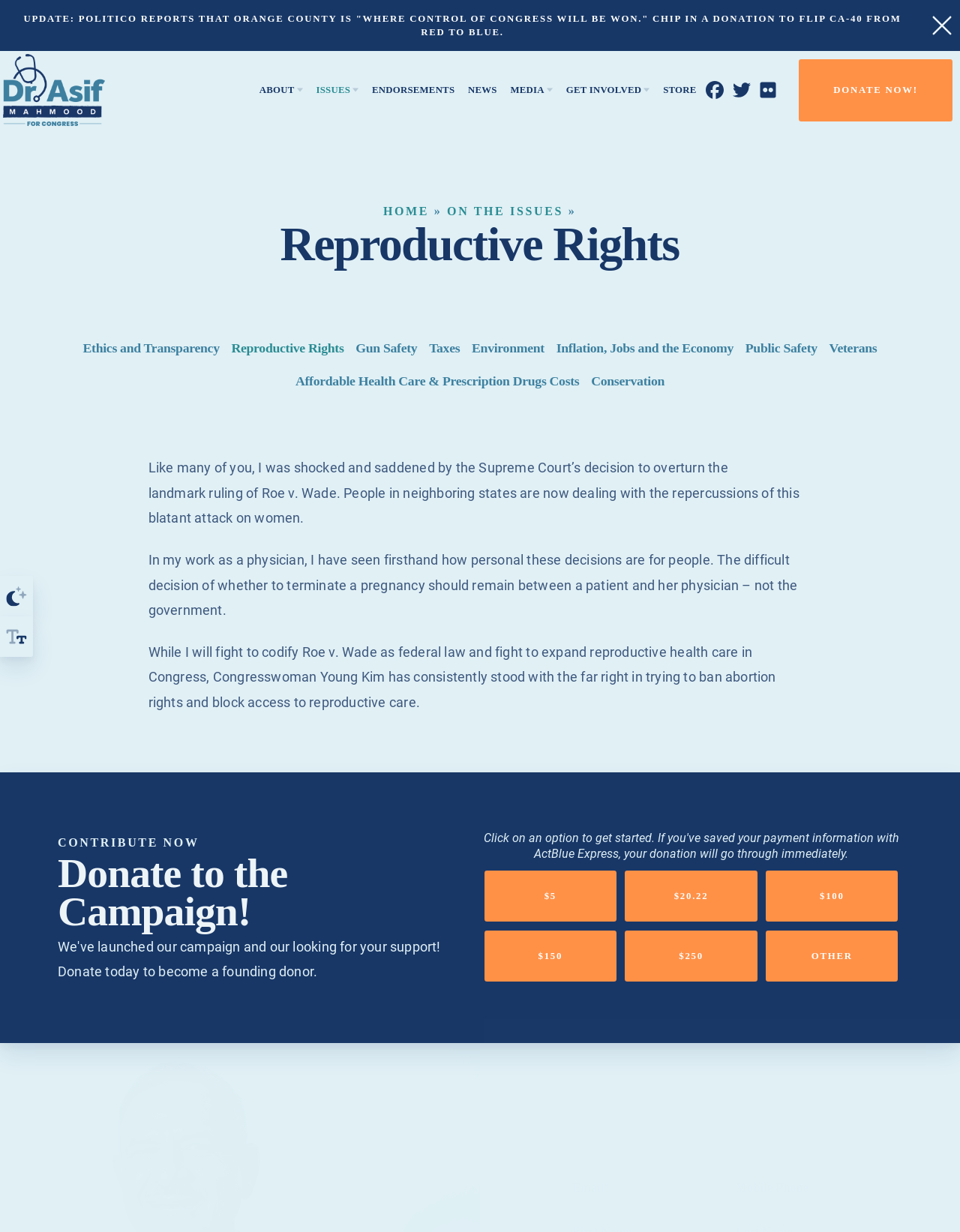What is the action encouraged by the 'CONTRIBUTE NOW' button?
Based on the content of the image, thoroughly explain and answer the question.

I determined the answer by looking at the 'CONTRIBUTE NOW' button and inferring that it is encouraging users to make a donation, likely to support Dr. Asif Mahmood's campaign.